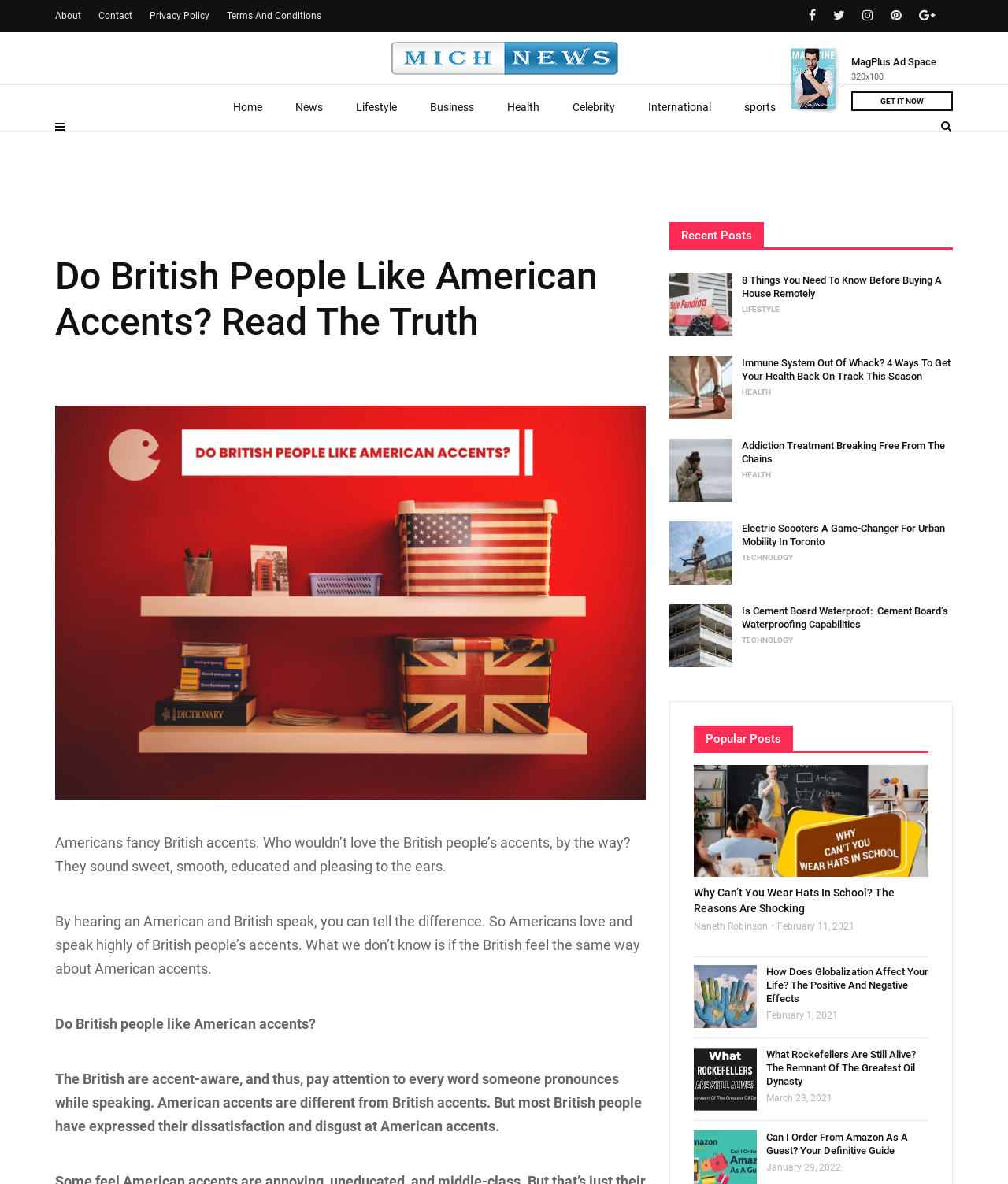Please identify the bounding box coordinates of the region to click in order to complete the task: "View the 'Recent Posts' section". The coordinates must be four float numbers between 0 and 1, specified as [left, top, right, bottom].

[0.664, 0.188, 0.758, 0.209]